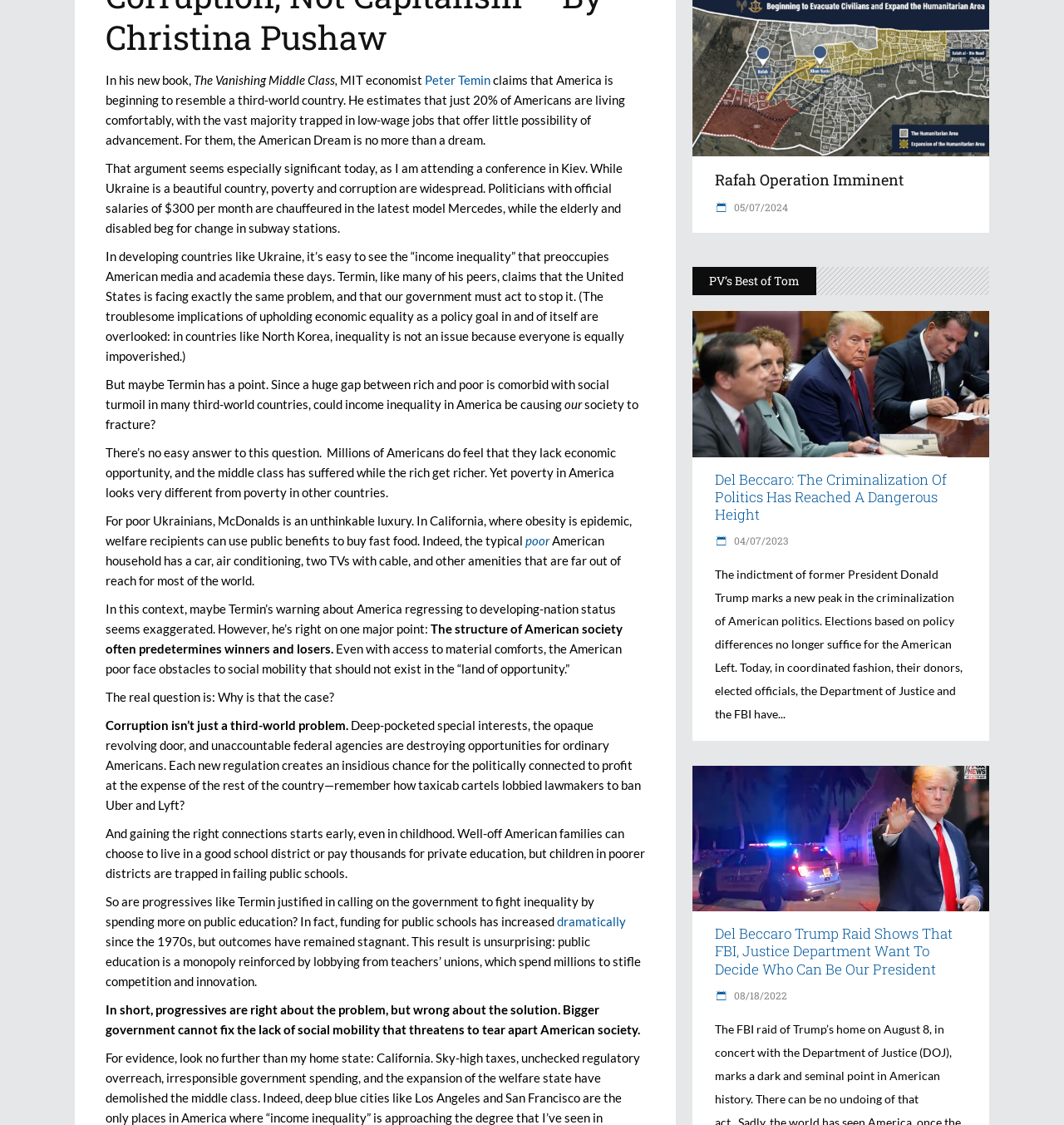Identify the bounding box coordinates for the UI element described as: "05/07/2024". The coordinates should be provided as four floats between 0 and 1: [left, top, right, bottom].

[0.672, 0.178, 0.741, 0.19]